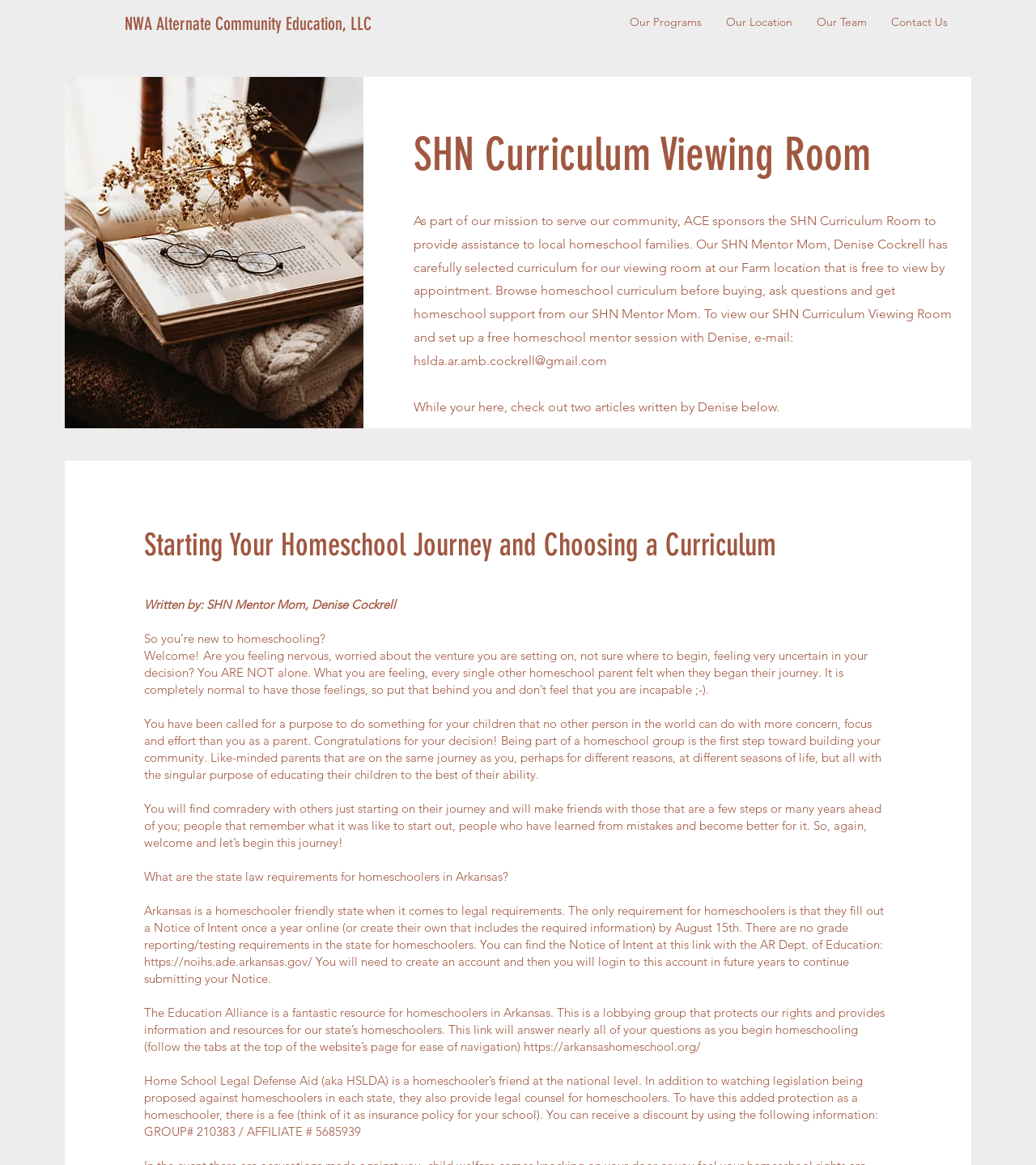Using the provided element description "Amazon Affiliate Disclaimer", determine the bounding box coordinates of the UI element.

None